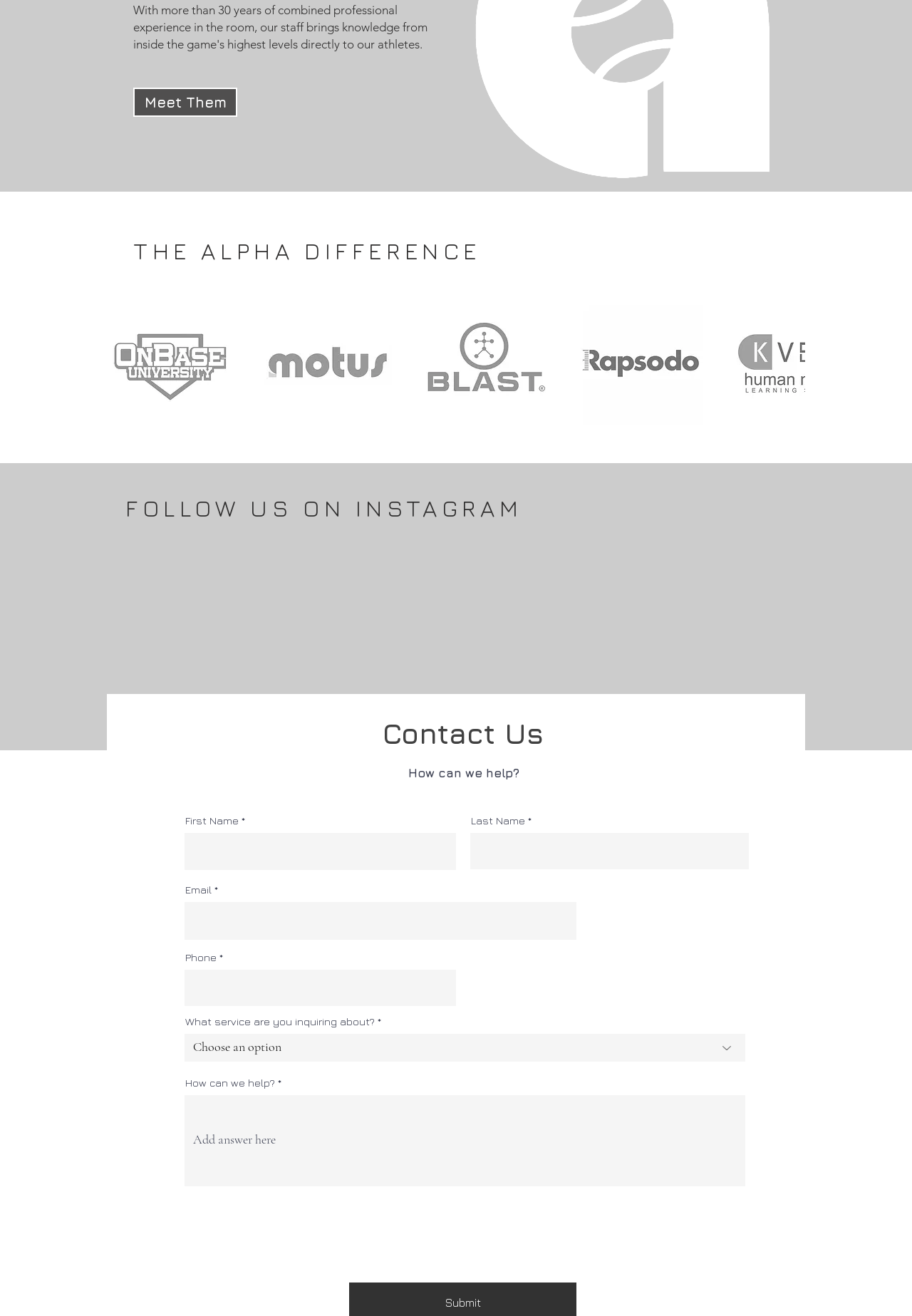Based on the element description June 2020, identify the bounding box coordinates for the UI element. The coordinates should be in the format (top-left x, top-left y, bottom-right x, bottom-right y) and within the 0 to 1 range.

None